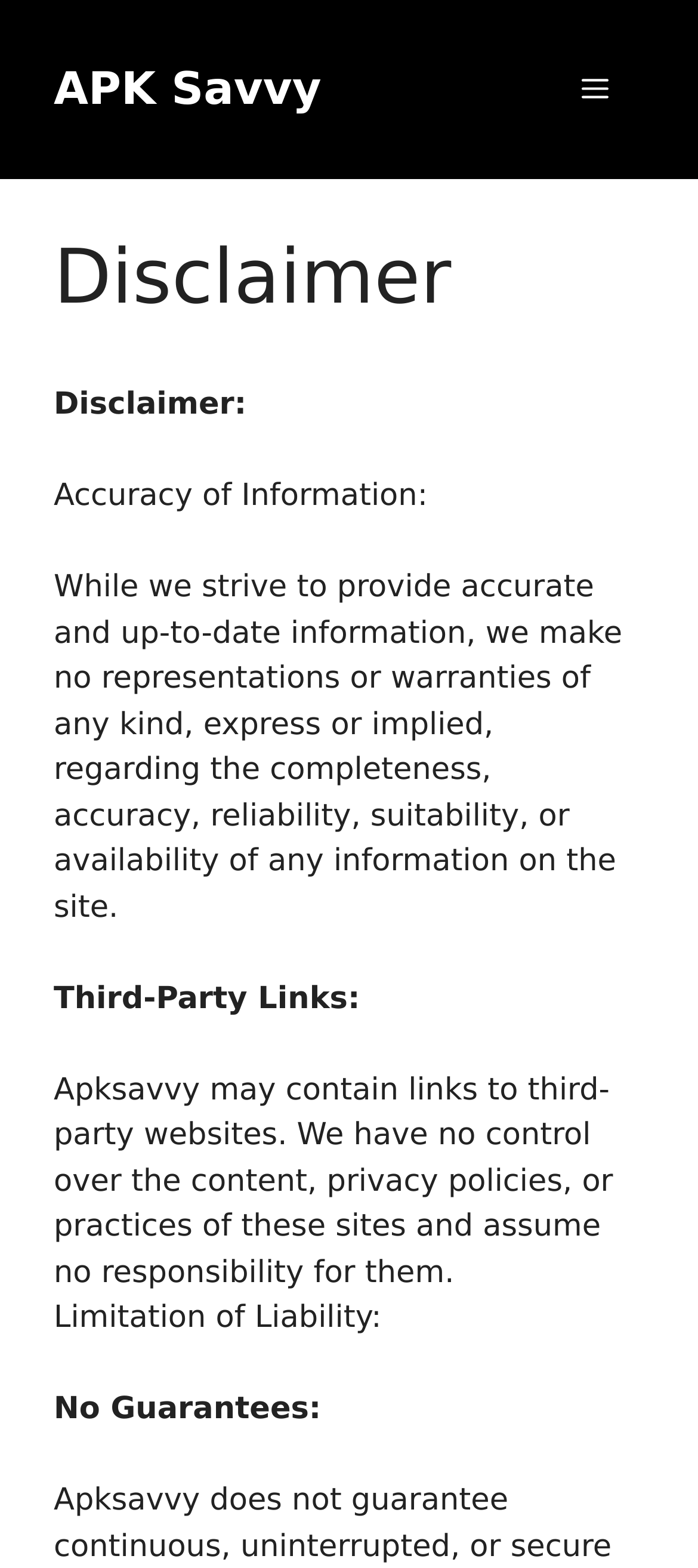Please answer the following question using a single word or phrase: 
What is the website's stance on guarantees?

No guarantees